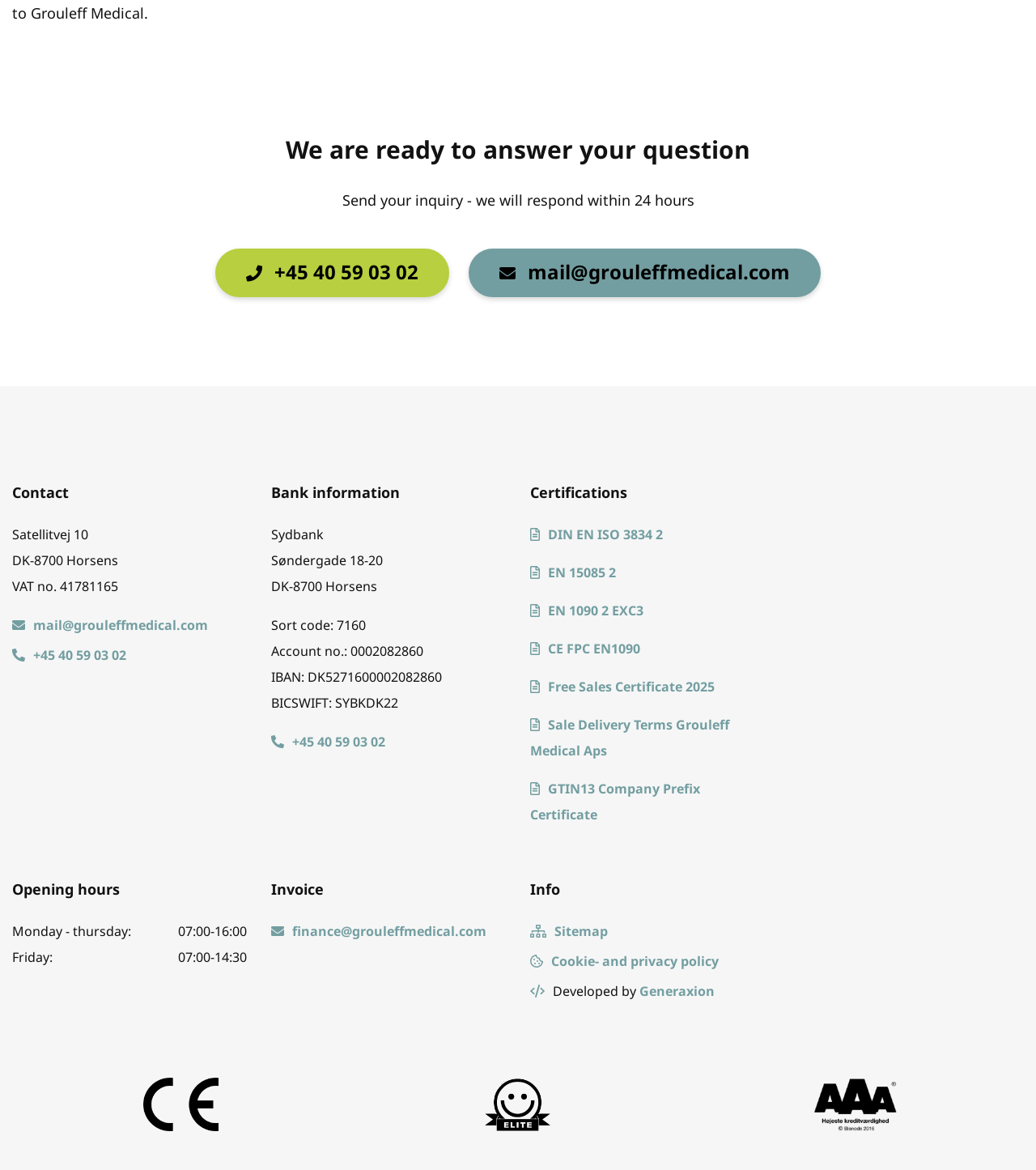What is the phone number to send an inquiry?
Respond to the question with a well-detailed and thorough answer.

The phone number can be found in the 'Contact' section, where it is listed as '+45 40 59 03 02' next to a phone icon.